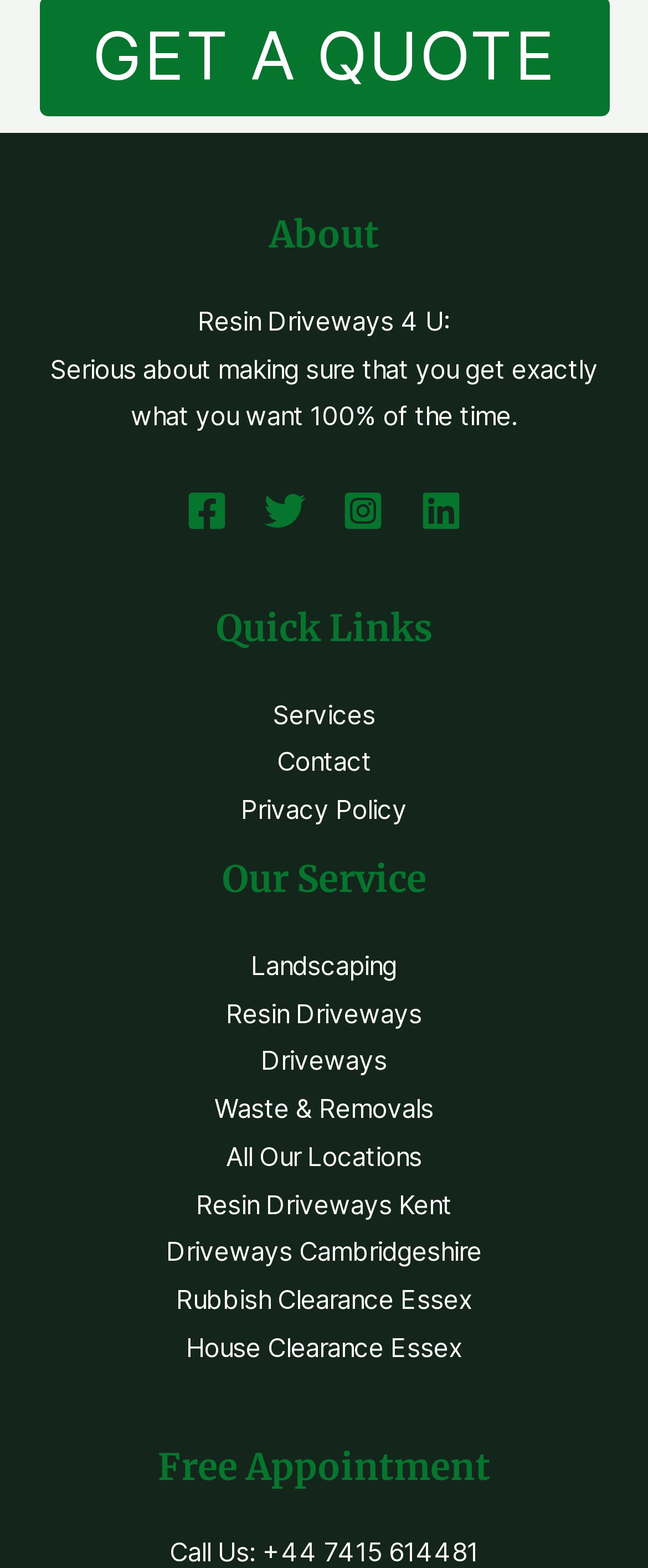How many quick links are present in the footer?
Please provide an in-depth and detailed response to the question.

The footer section of the webpage contains a 'Quick Links' section, which has three links, namely 'Services', 'Contact', and 'Privacy Policy'.